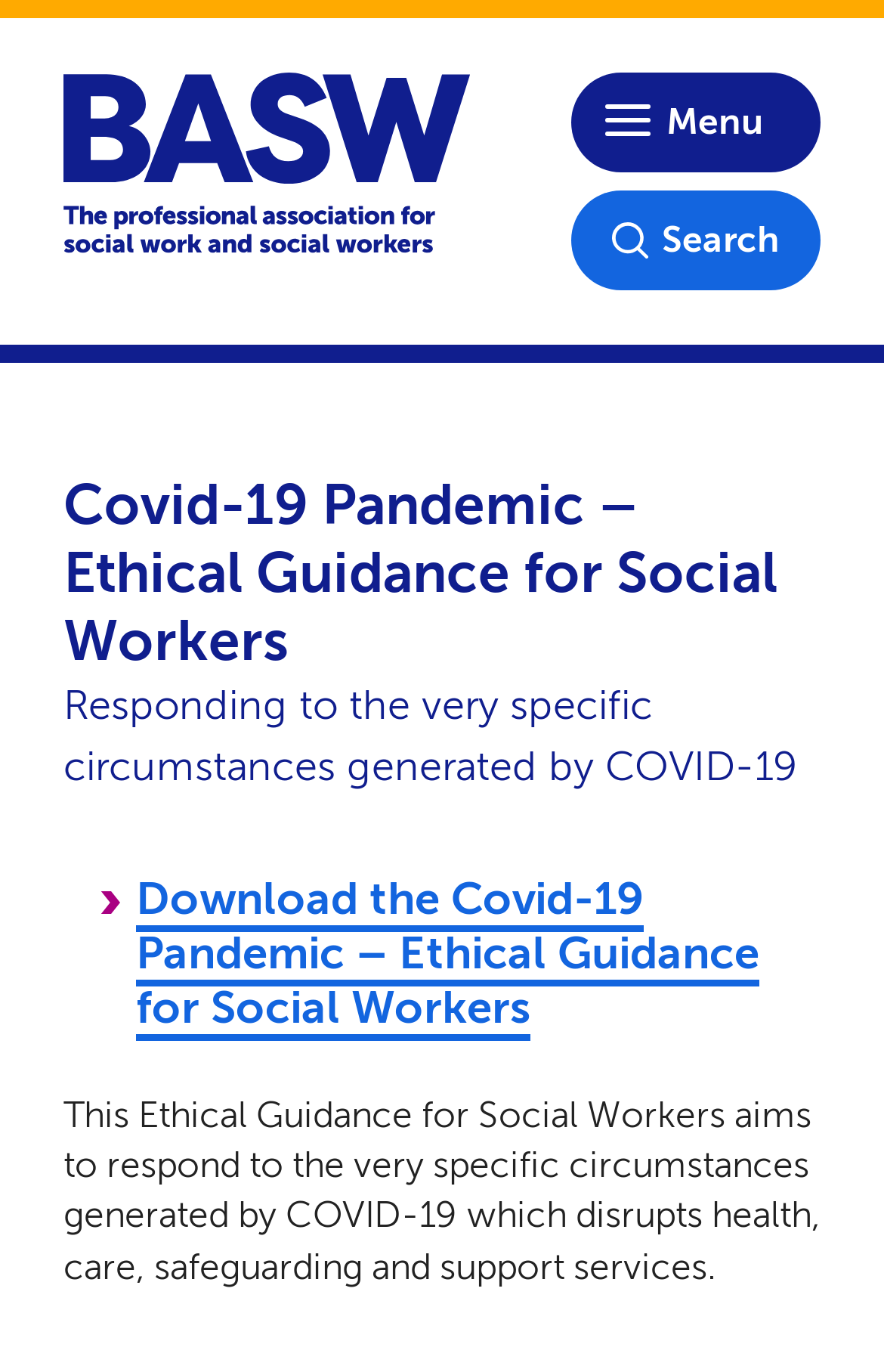Provide a brief response using a word or short phrase to this question:
What is affected by COVID-19?

Health, care, safeguarding, support services